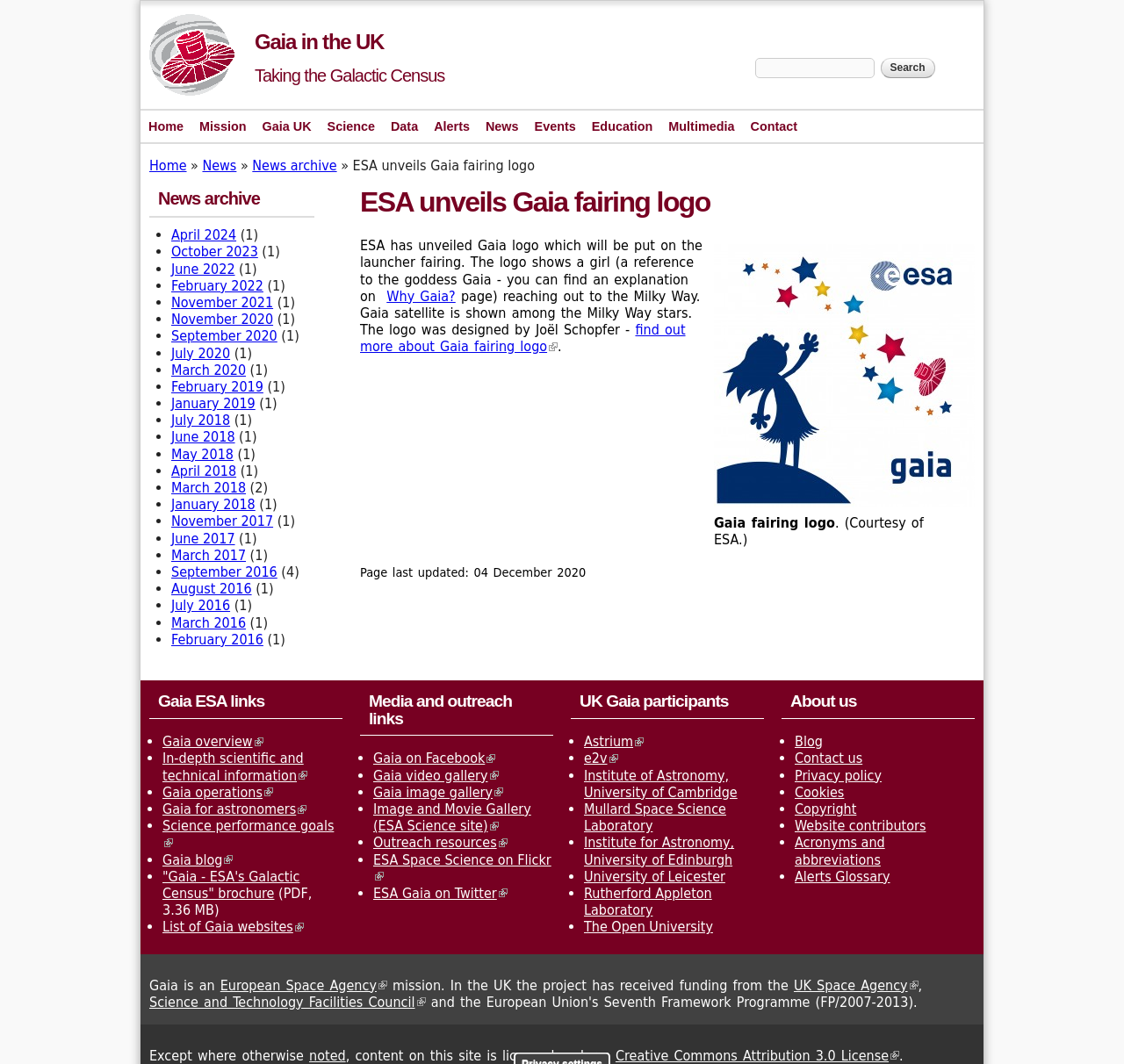Please identify the bounding box coordinates of the element I need to click to follow this instruction: "Read the news archive".

[0.133, 0.17, 0.28, 0.205]